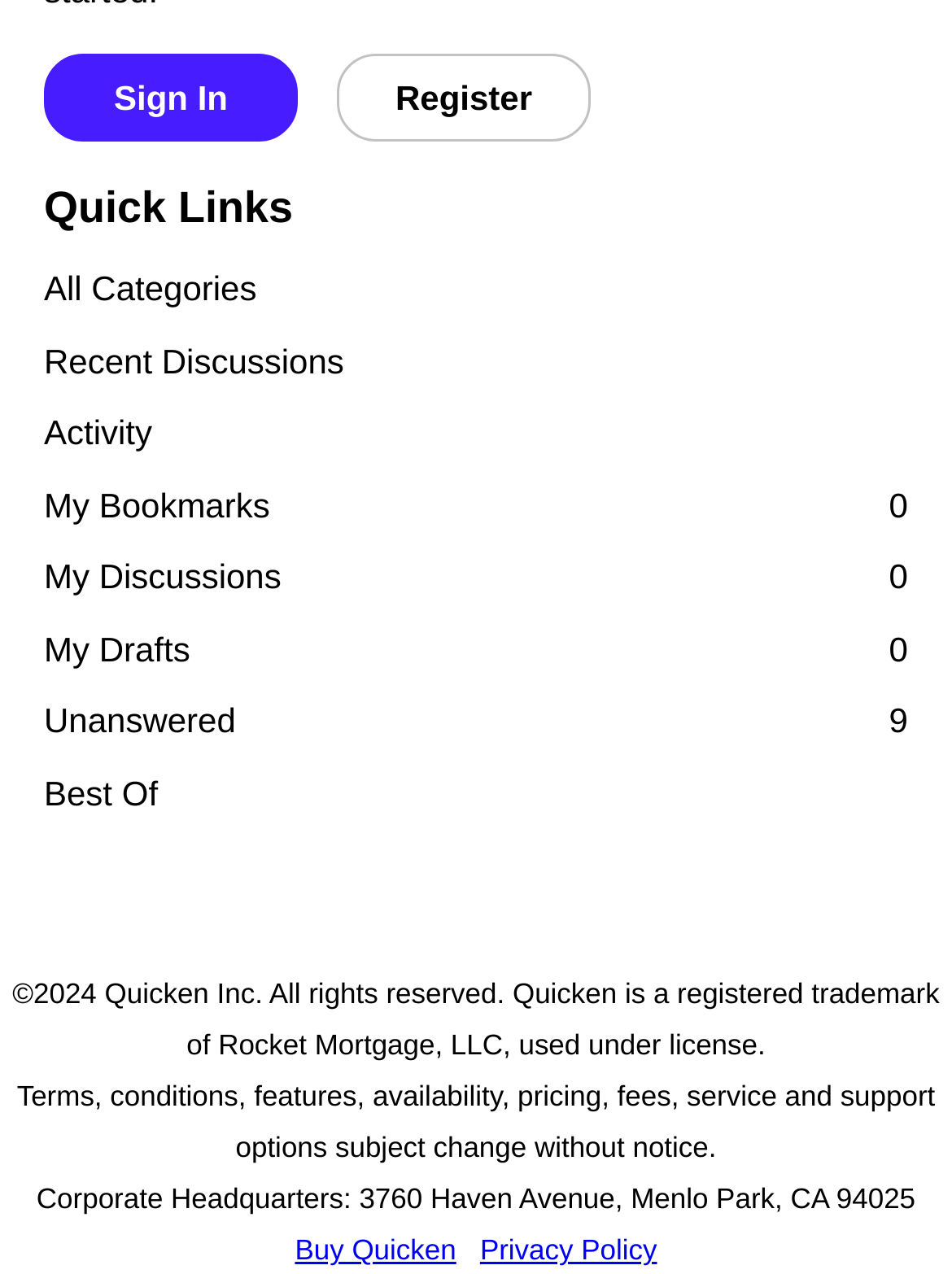What is the option to purchase the product?
Based on the image, answer the question in a detailed manner.

The option to purchase the product is 'Buy Quicken', which is indicated by the link element with the text 'Buy Quicken' and bounding box coordinates [0.31, 0.97, 0.479, 0.995].